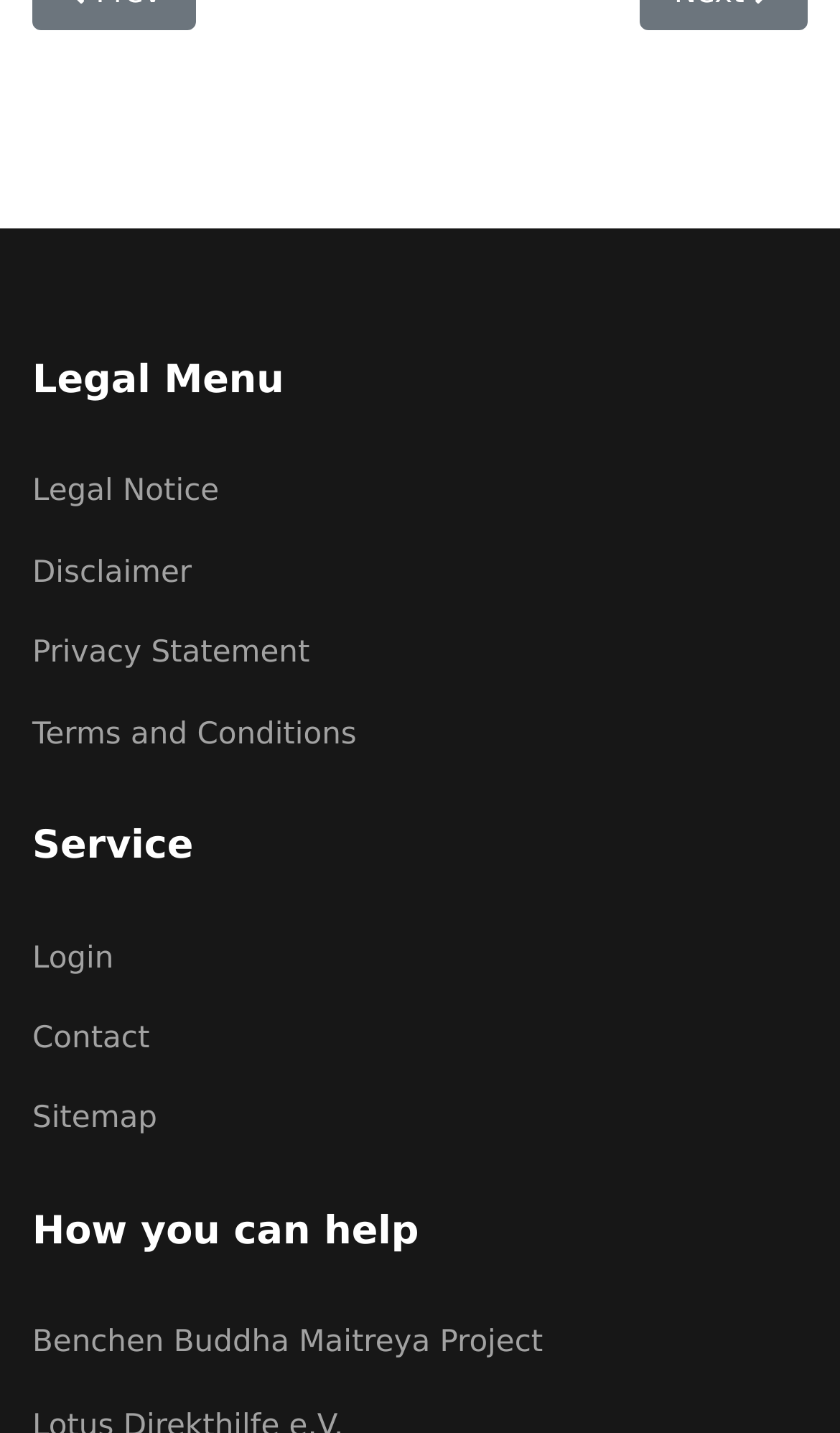Determine the coordinates of the bounding box for the clickable area needed to execute this instruction: "View Legal Notice".

[0.038, 0.327, 0.962, 0.361]